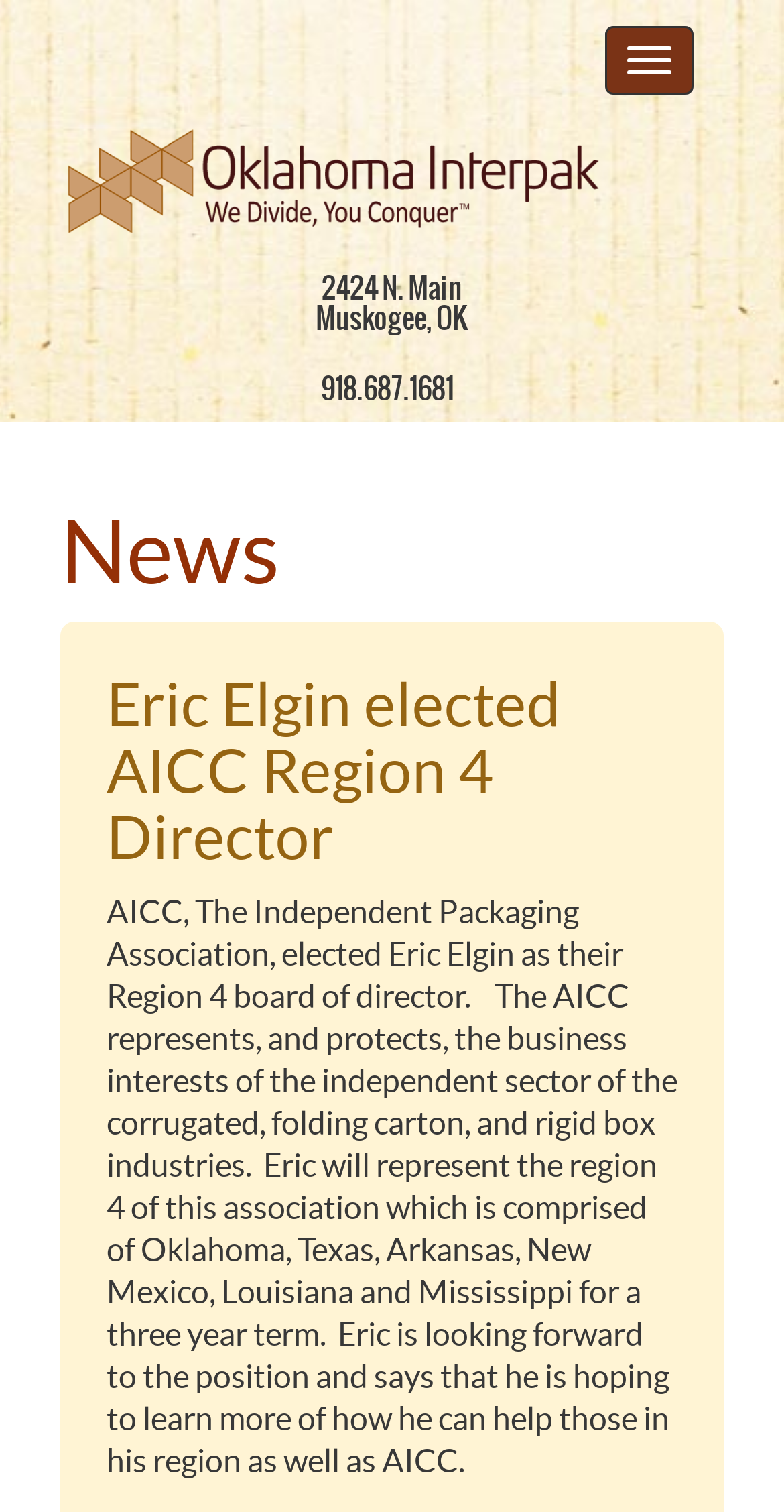How many states are in Region 4 of AICC?
Answer the question based on the image using a single word or a brief phrase.

6